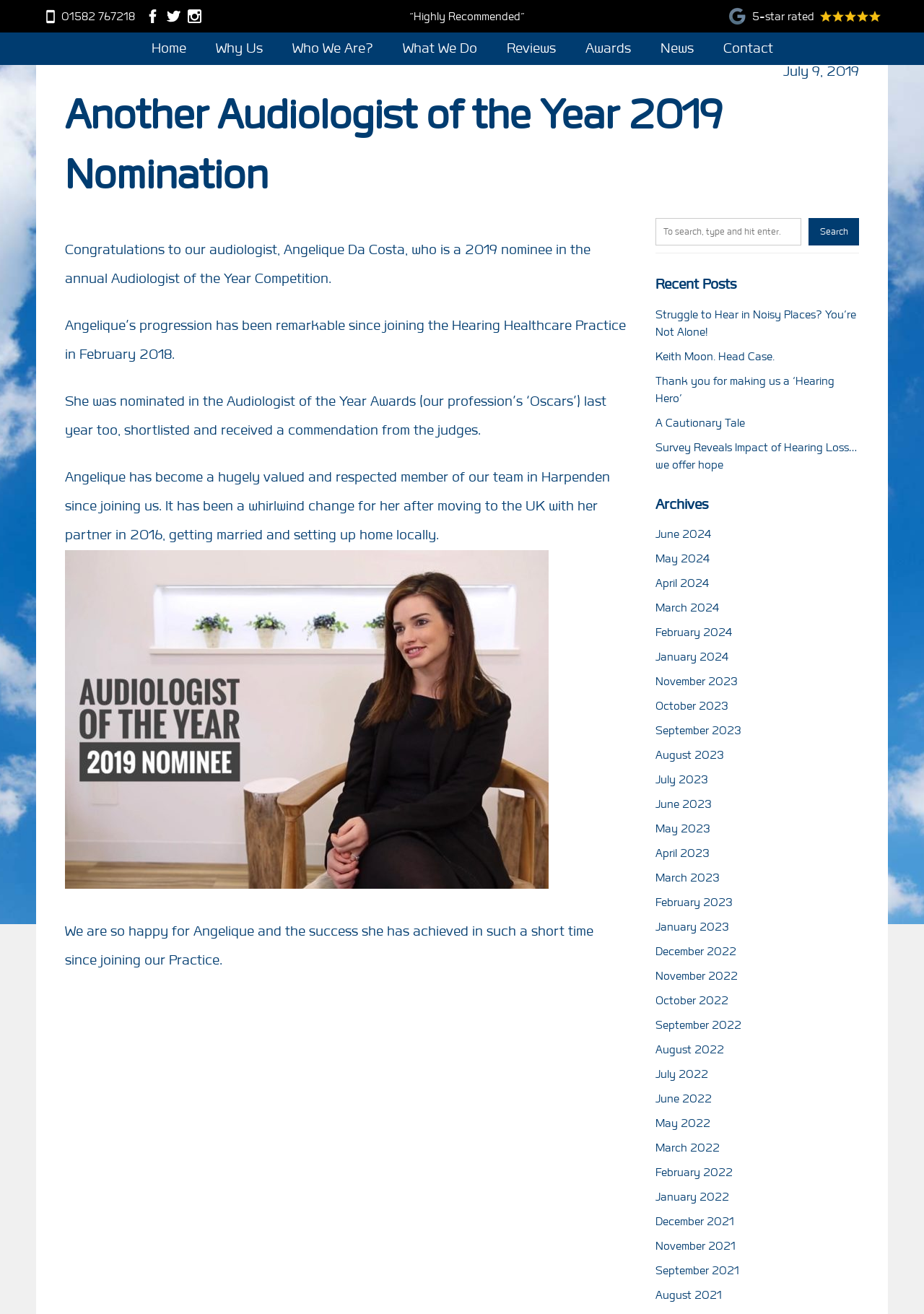Please determine the bounding box coordinates of the section I need to click to accomplish this instruction: "Read the 'Struggle to Hear in Noisy Places? You’re Not Alone!' post".

[0.709, 0.233, 0.93, 0.259]